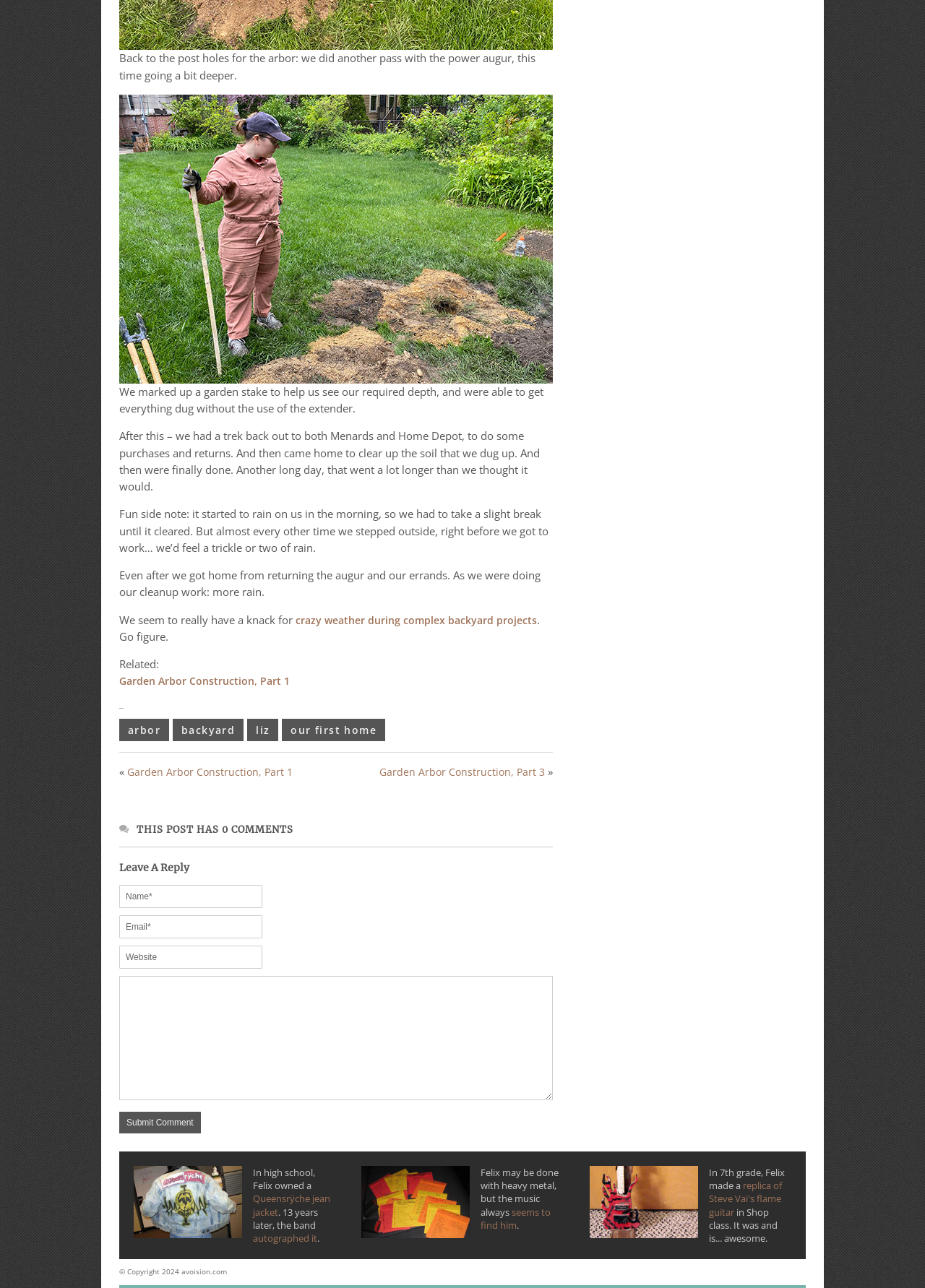Provide the bounding box for the UI element matching this description: "Submit Comment".

[0.129, 0.863, 0.217, 0.88]